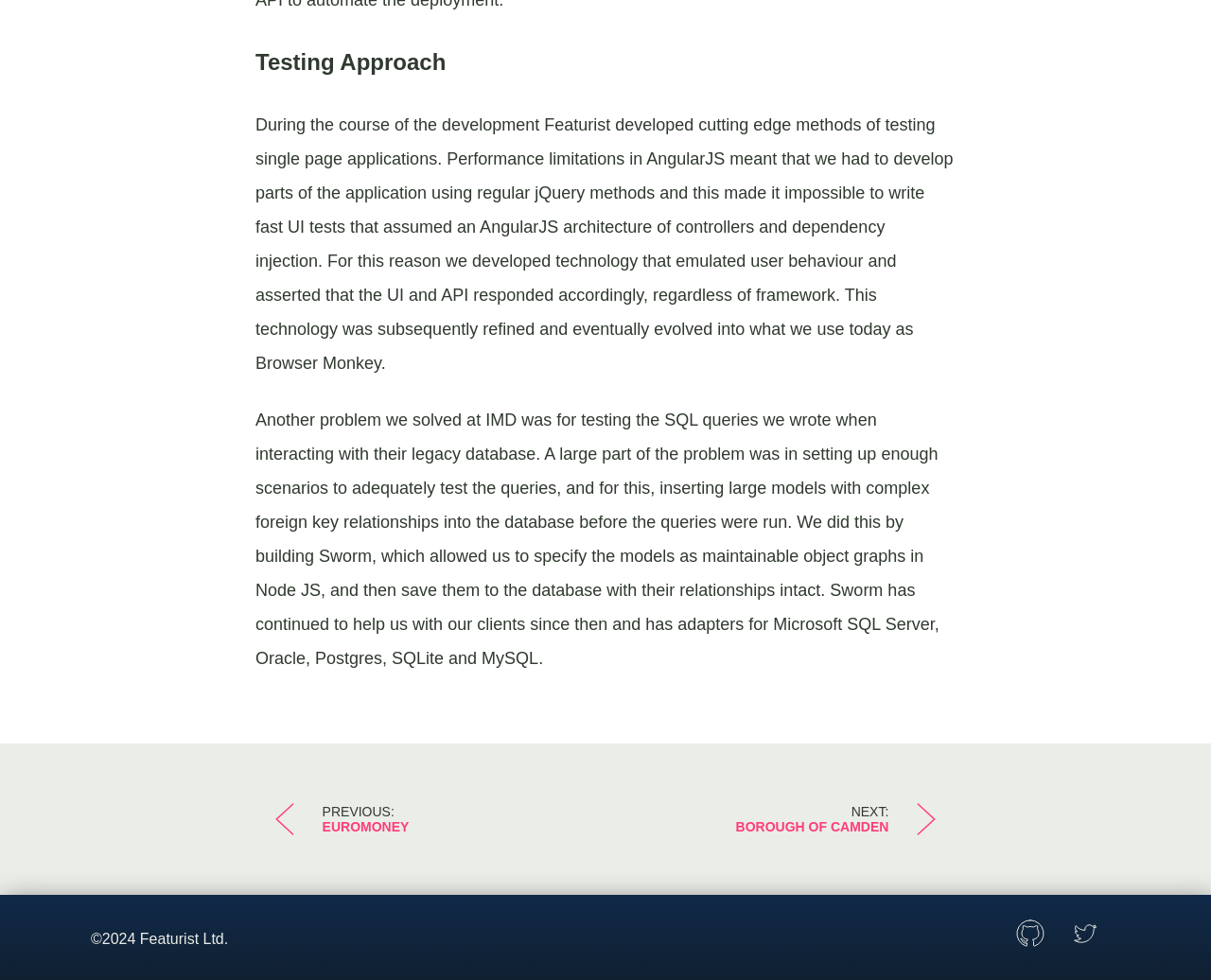What is the company name at the bottom of the page?
Give a one-word or short phrase answer based on the image.

Featurist Ltd.